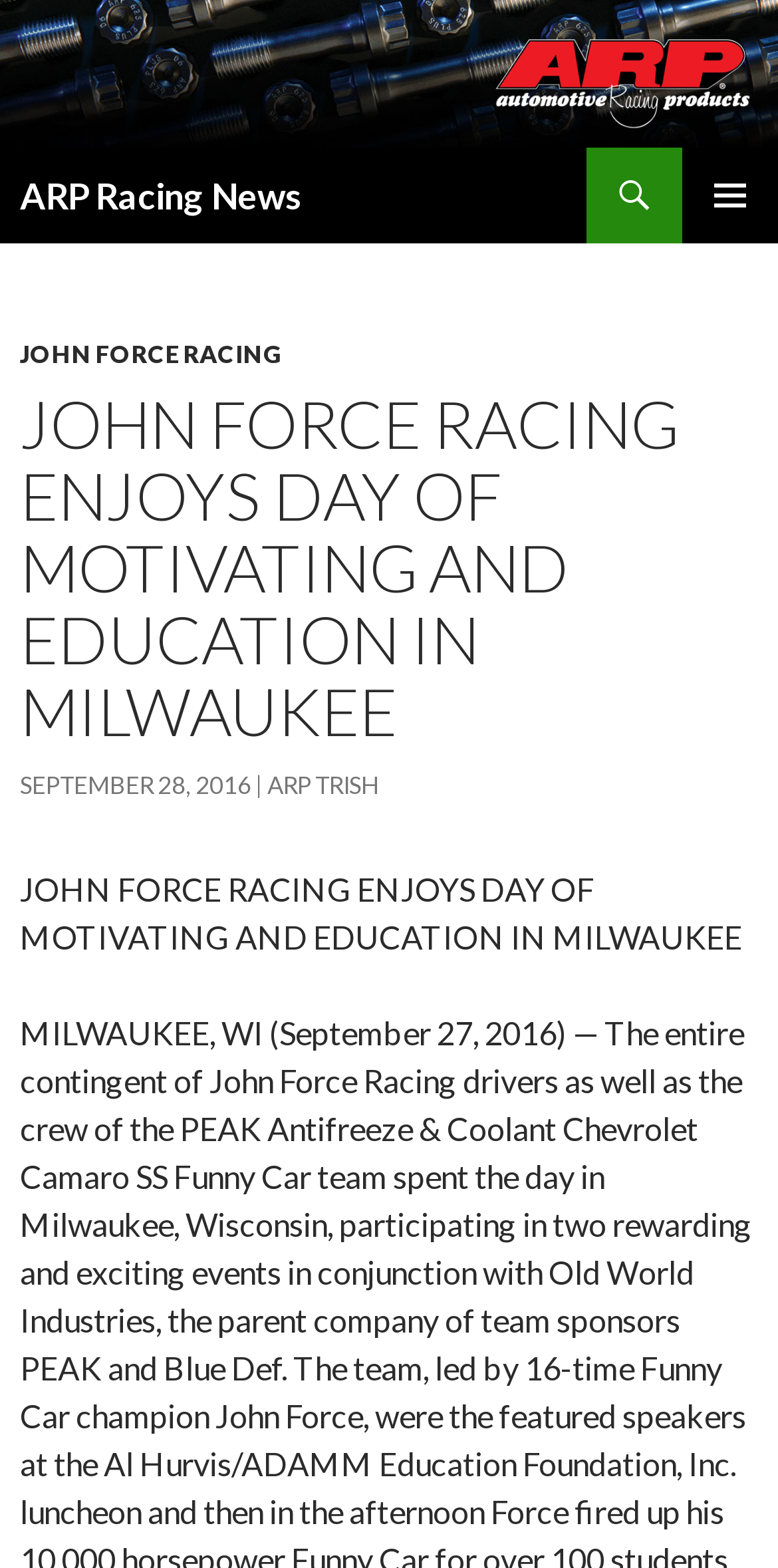Based on the image, please elaborate on the answer to the following question:
Where did the event take place?

I found the answer by looking at the main heading, which says 'JOHN FORCE RACING ENJOYS DAY OF MOTIVATING AND EDUCATION IN MILWAUKEE'. The event took place in MILWAUKEE.